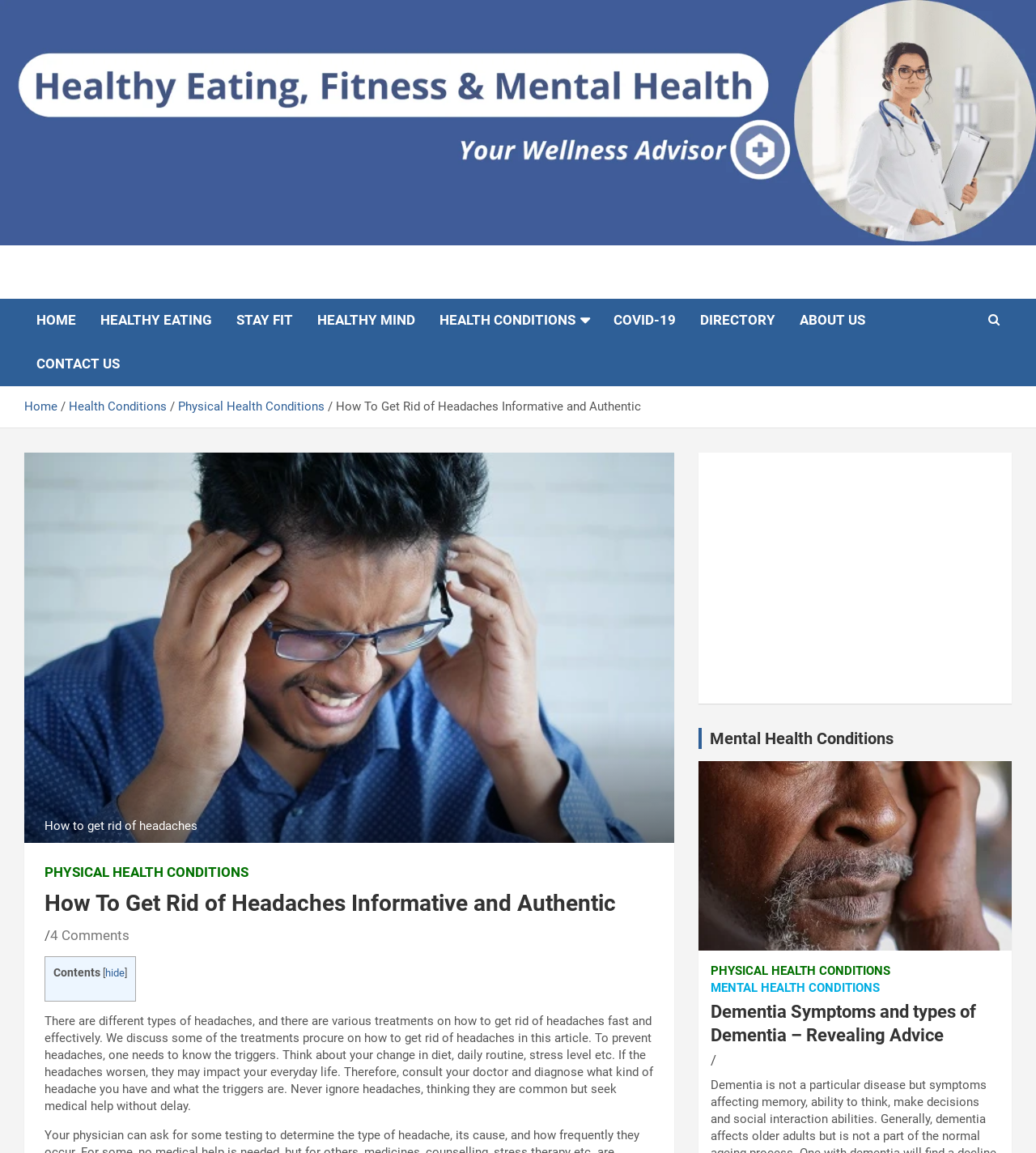Locate the bounding box coordinates of the area to click to fulfill this instruction: "Check the 'MENTAL HEALTH CONDITIONS' section". The bounding box should be presented as four float numbers between 0 and 1, in the order [left, top, right, bottom].

[0.674, 0.631, 0.977, 0.65]